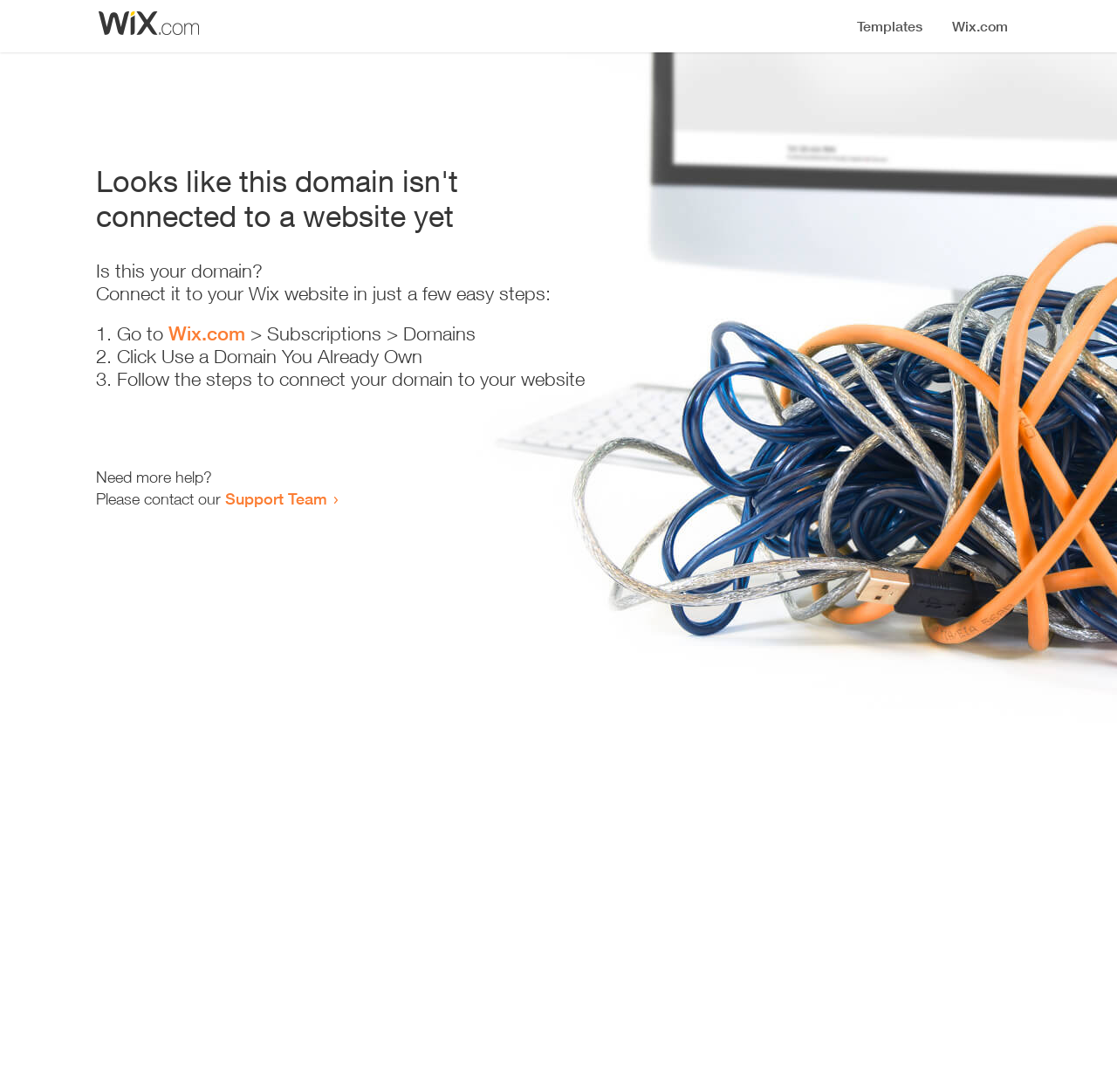Determine the bounding box for the UI element that matches this description: "Exam Hub".

None